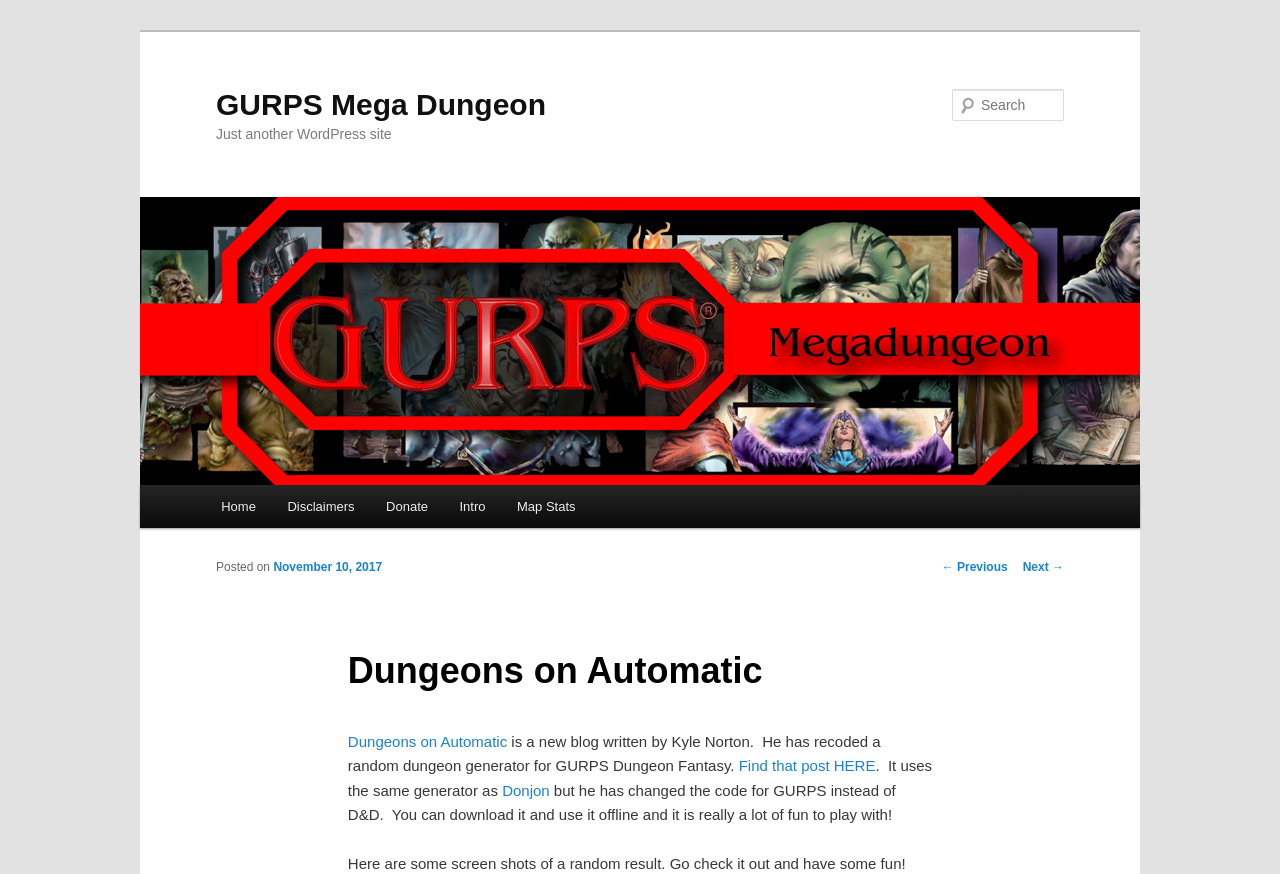What is the purpose of the random dungeon generator?
Refer to the image and provide a thorough answer to the question.

I found the answer by reading the text content of the webpage. The text mentions that the random dungeon generator is for GURPS Dungeon Fantasy, which is a specific game or setting.